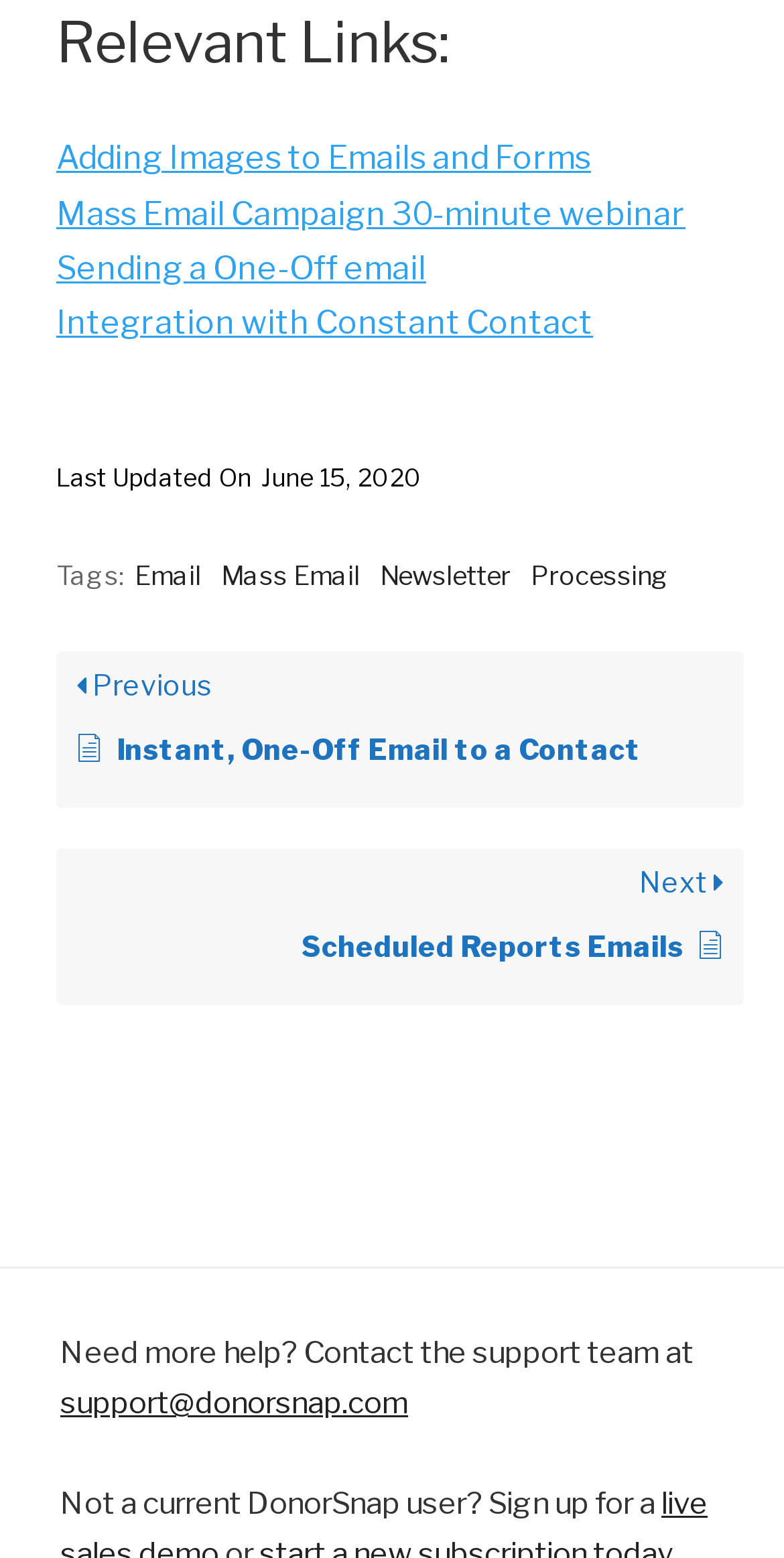Please provide a short answer using a single word or phrase for the question:
What is the last updated date of the webpage?

June 15, 2020